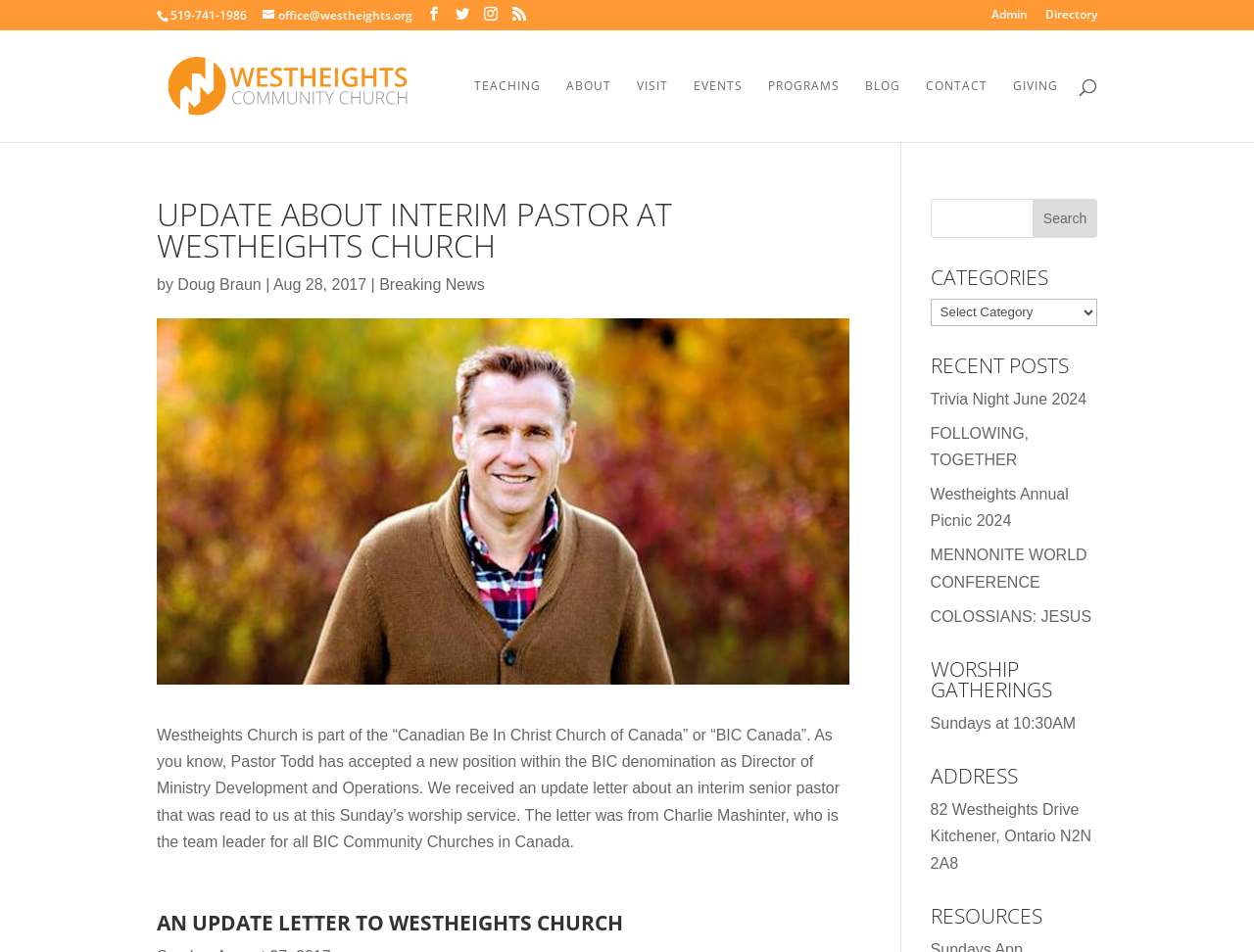What is the headline of the webpage?

UPDATE ABOUT INTERIM PASTOR AT WESTHEIGHTS CHURCH